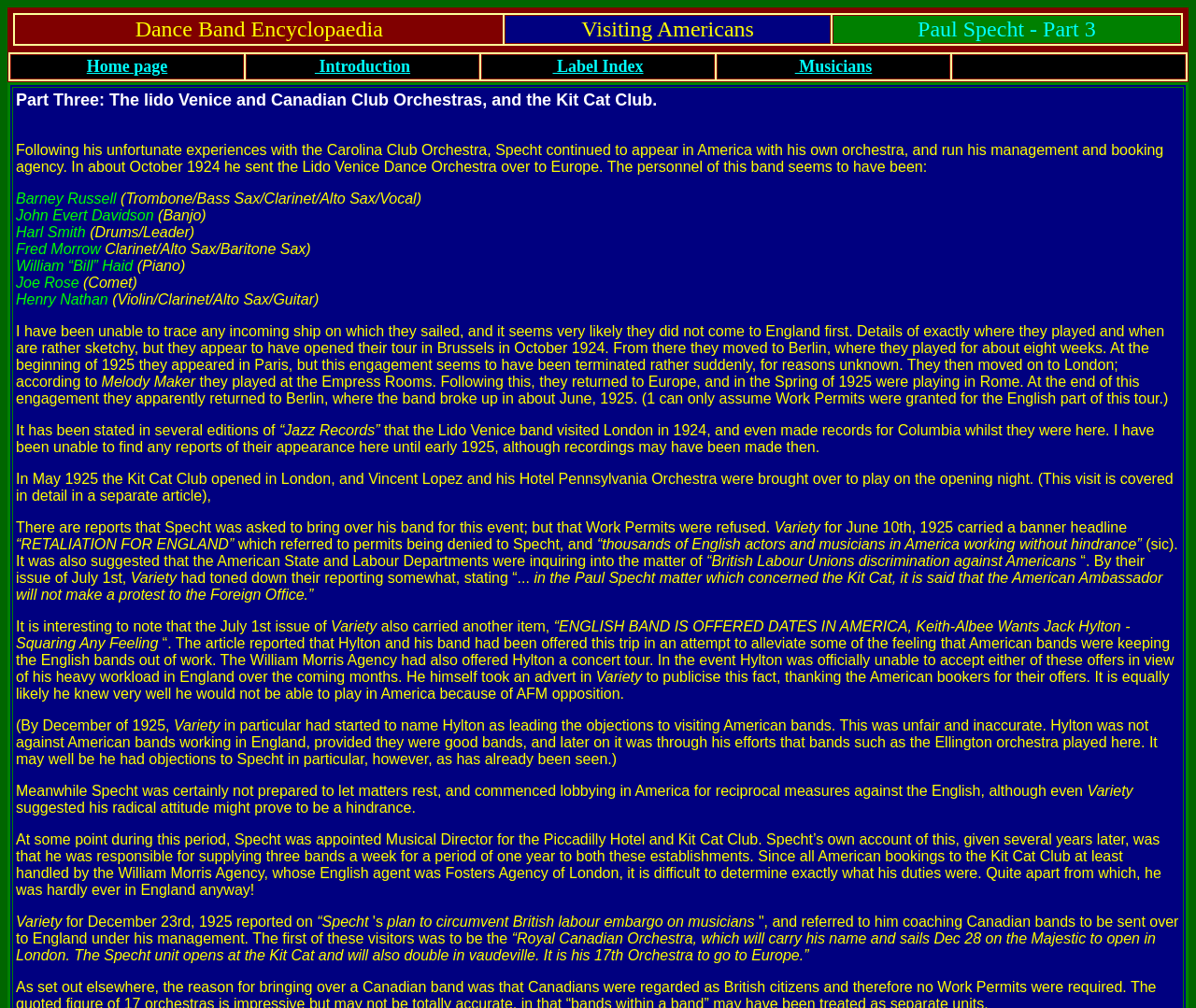Please determine the bounding box of the UI element that matches this description: Musicians. The coordinates should be given as (top-left x, top-left y, bottom-right x, bottom-right y), with all values between 0 and 1.

[0.665, 0.057, 0.729, 0.075]